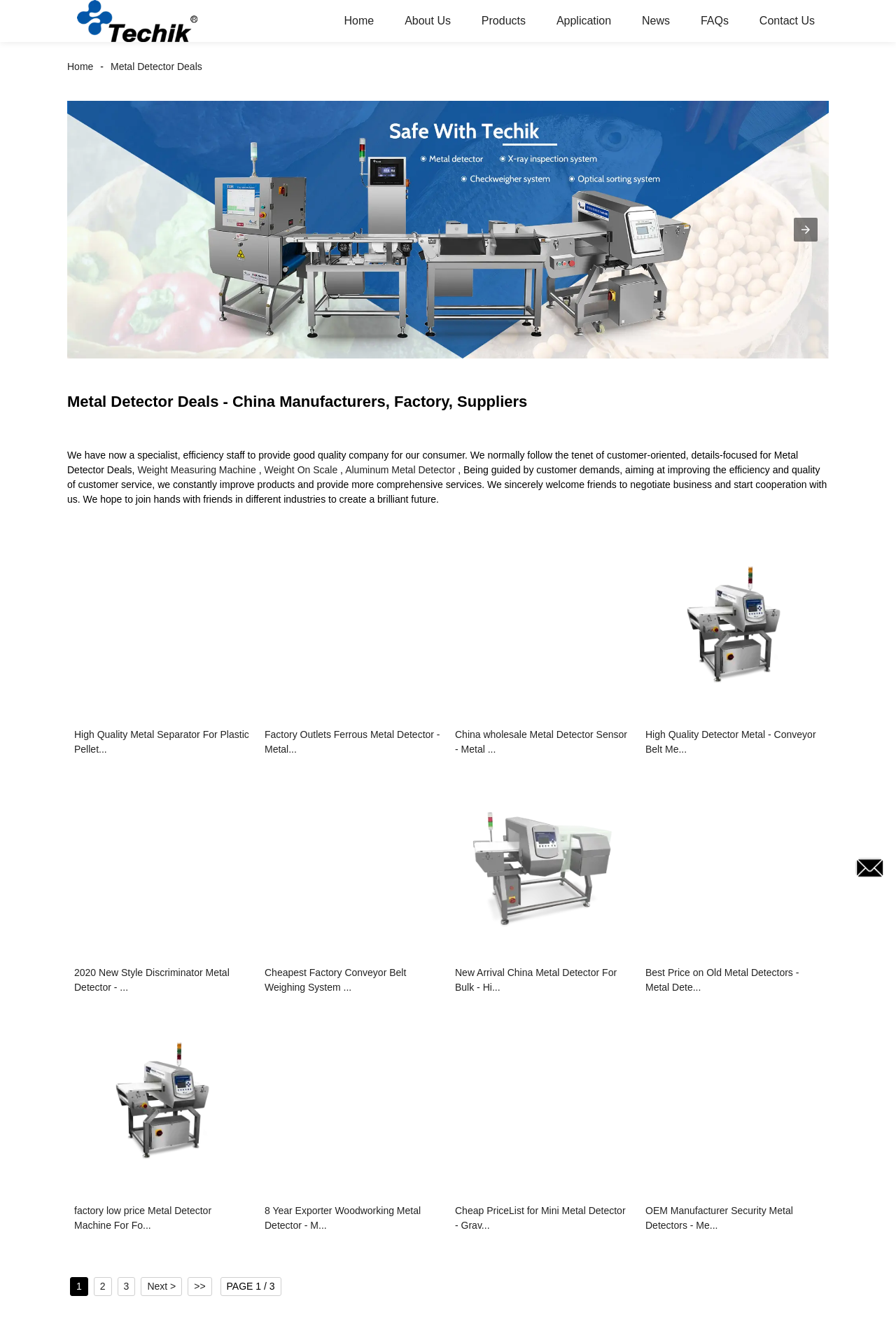Find the coordinates for the bounding box of the element with this description: "Next >".

[0.157, 0.97, 0.203, 0.984]